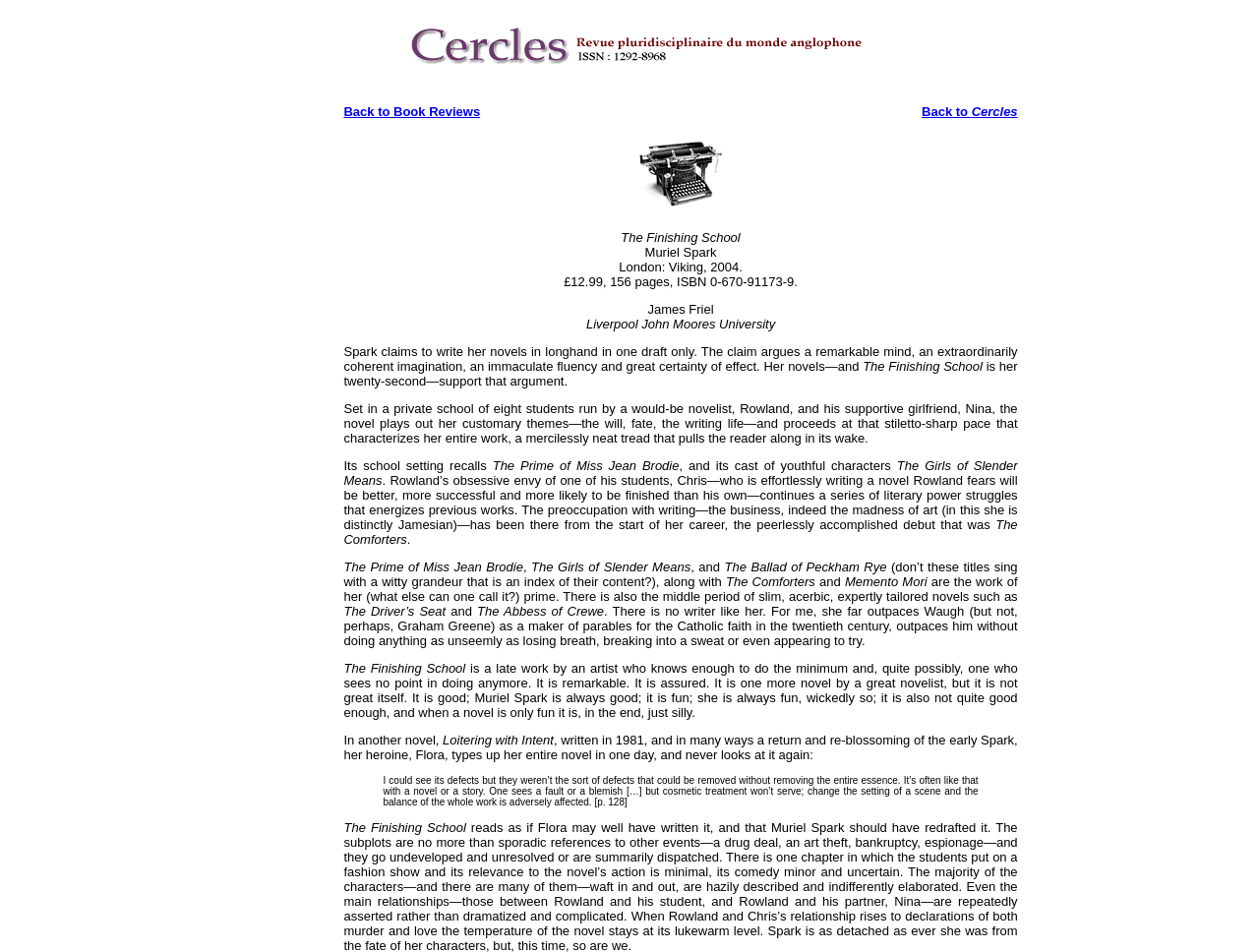Locate the bounding box coordinates of the UI element described by: "Back to Book Reviews". Provide the coordinates as four float numbers between 0 and 1, formatted as [left, top, right, bottom].

[0.273, 0.11, 0.381, 0.125]